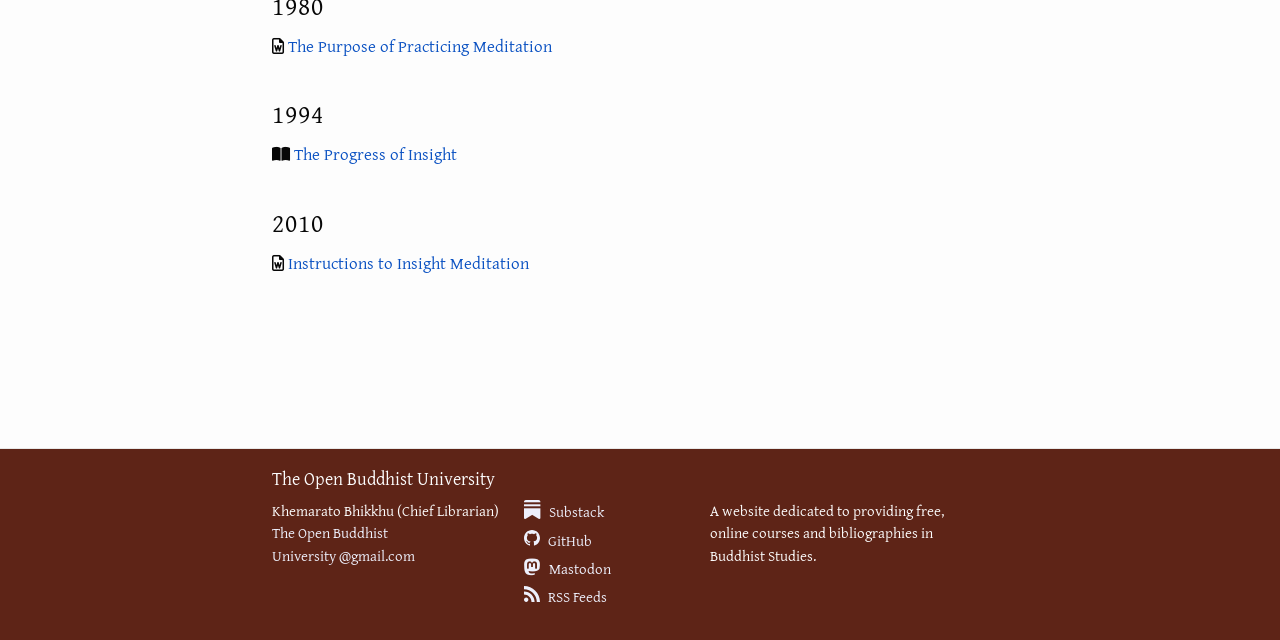For the following element description, predict the bounding box coordinates in the format (top-left x, top-left y, bottom-right x, bottom-right y). All values should be floating point numbers between 0 and 1. Description: Substack

[0.41, 0.782, 0.472, 0.815]